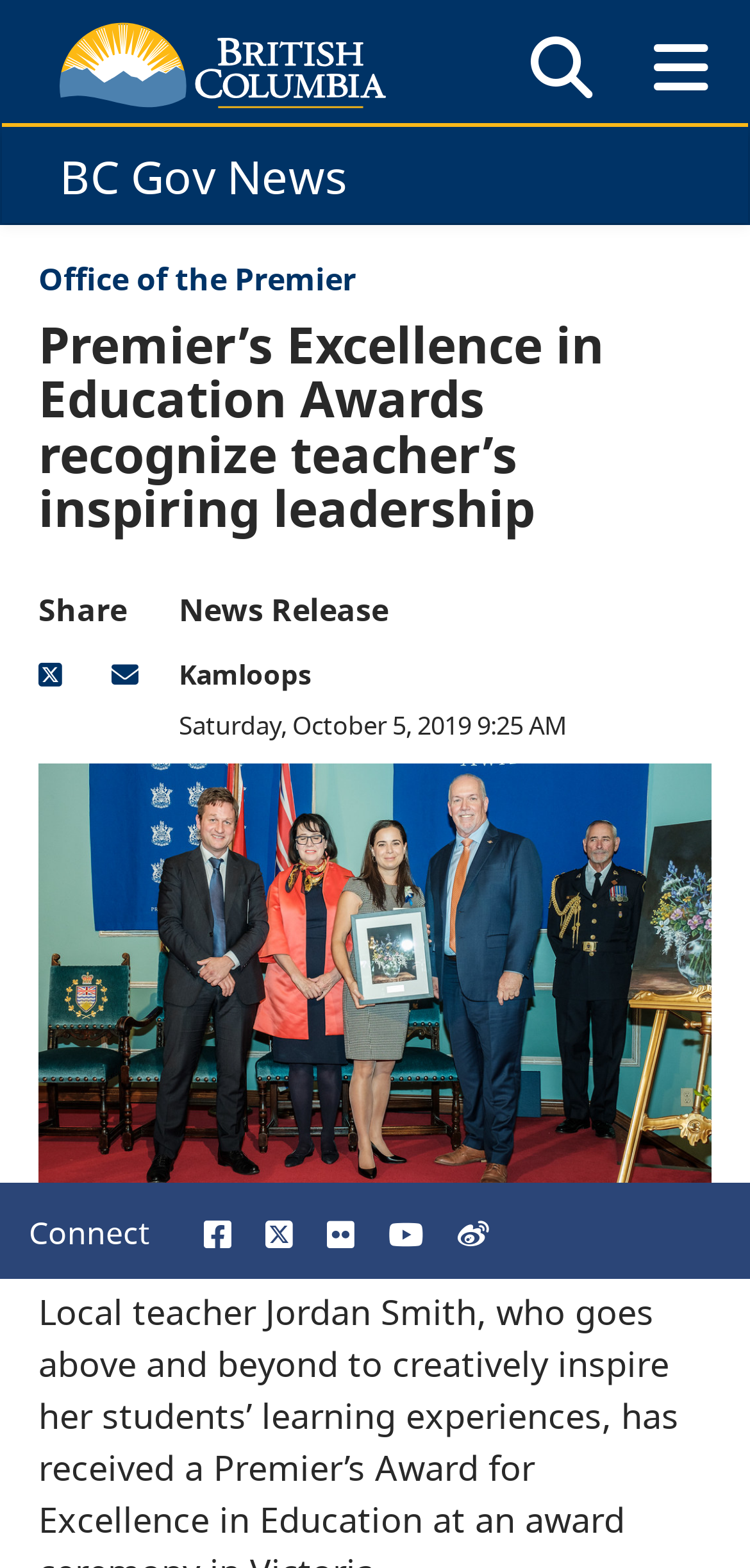Identify and provide the text of the main header on the webpage.

BC Gov News